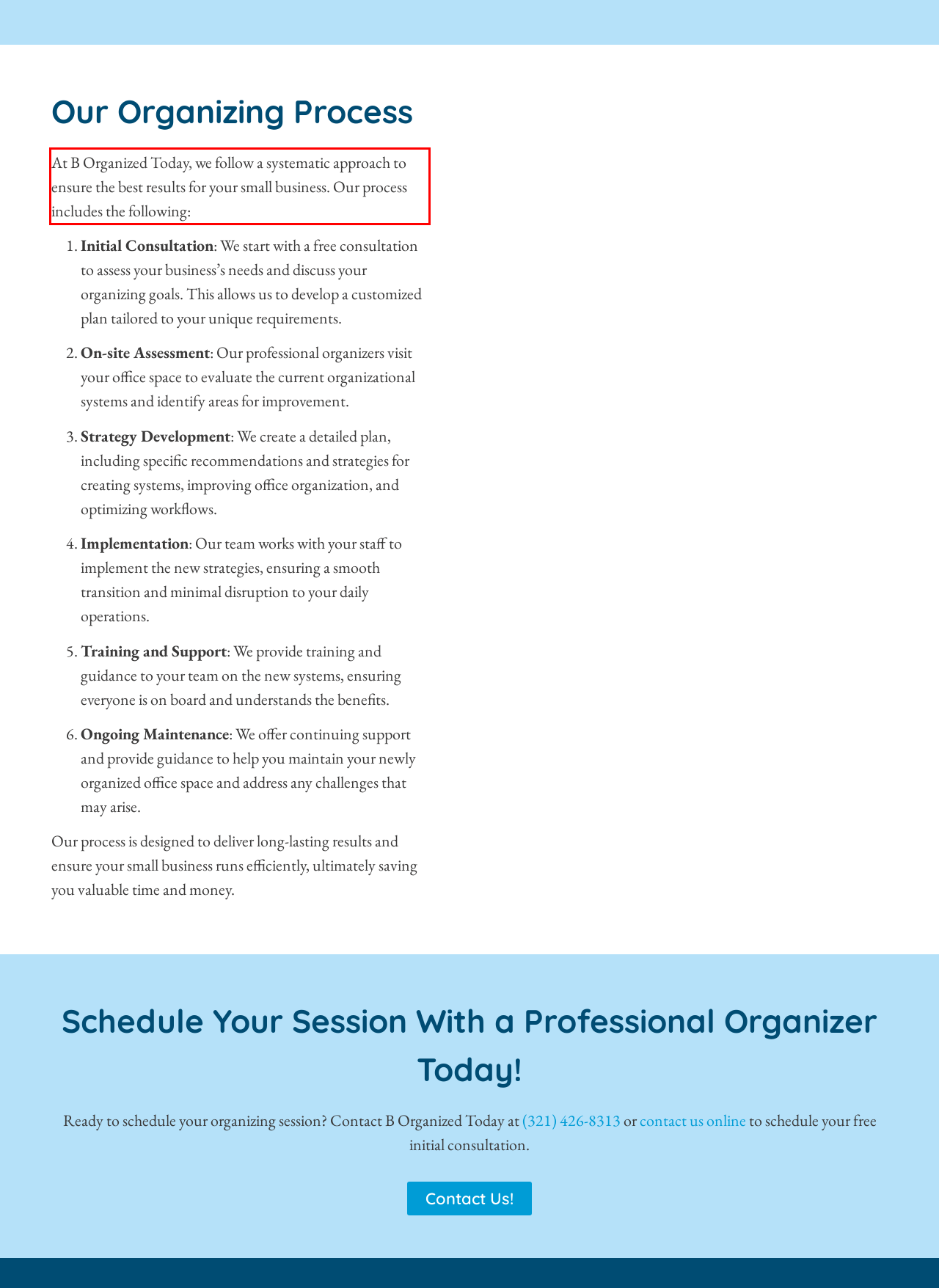In the screenshot of the webpage, find the red bounding box and perform OCR to obtain the text content restricted within this red bounding box.

At B Organized Today, we follow a systematic approach to ensure the best results for your small business. Our process includes the following: